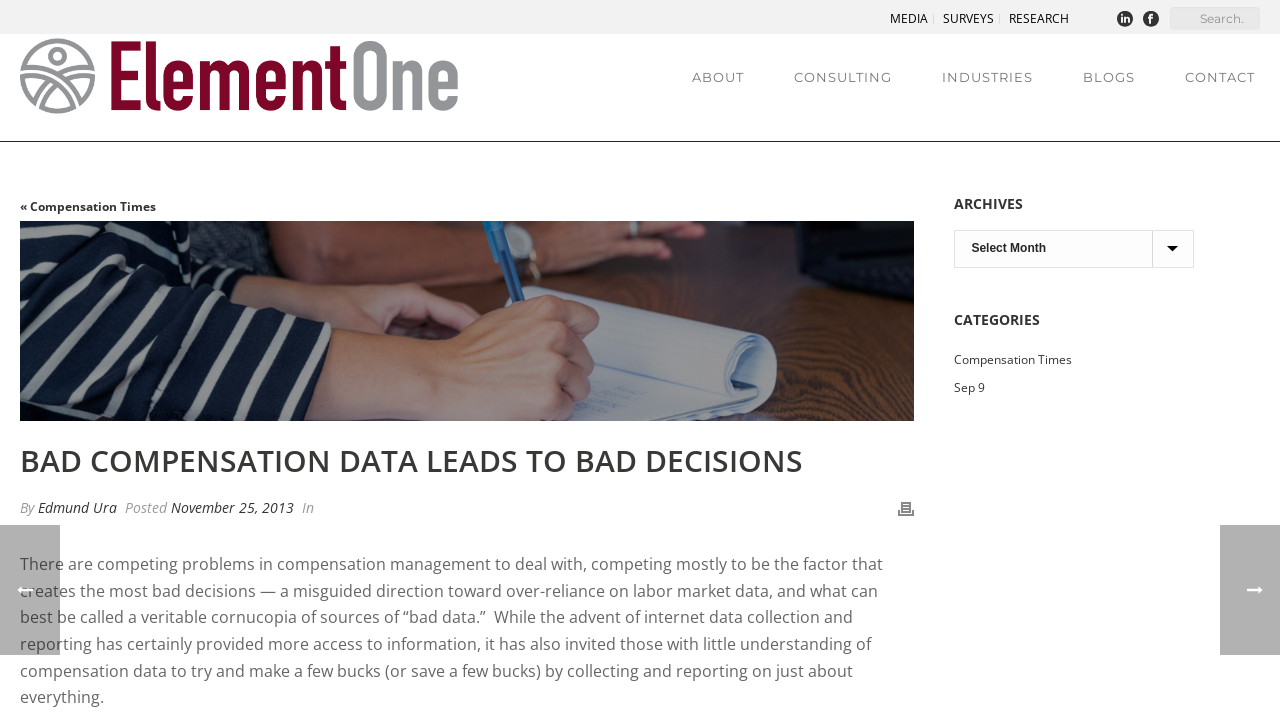Pinpoint the bounding box coordinates of the clickable area necessary to execute the following instruction: "Click on the MEDIA link". The coordinates should be given as four float numbers between 0 and 1, namely [left, top, right, bottom].

[0.691, 0.02, 0.73, 0.034]